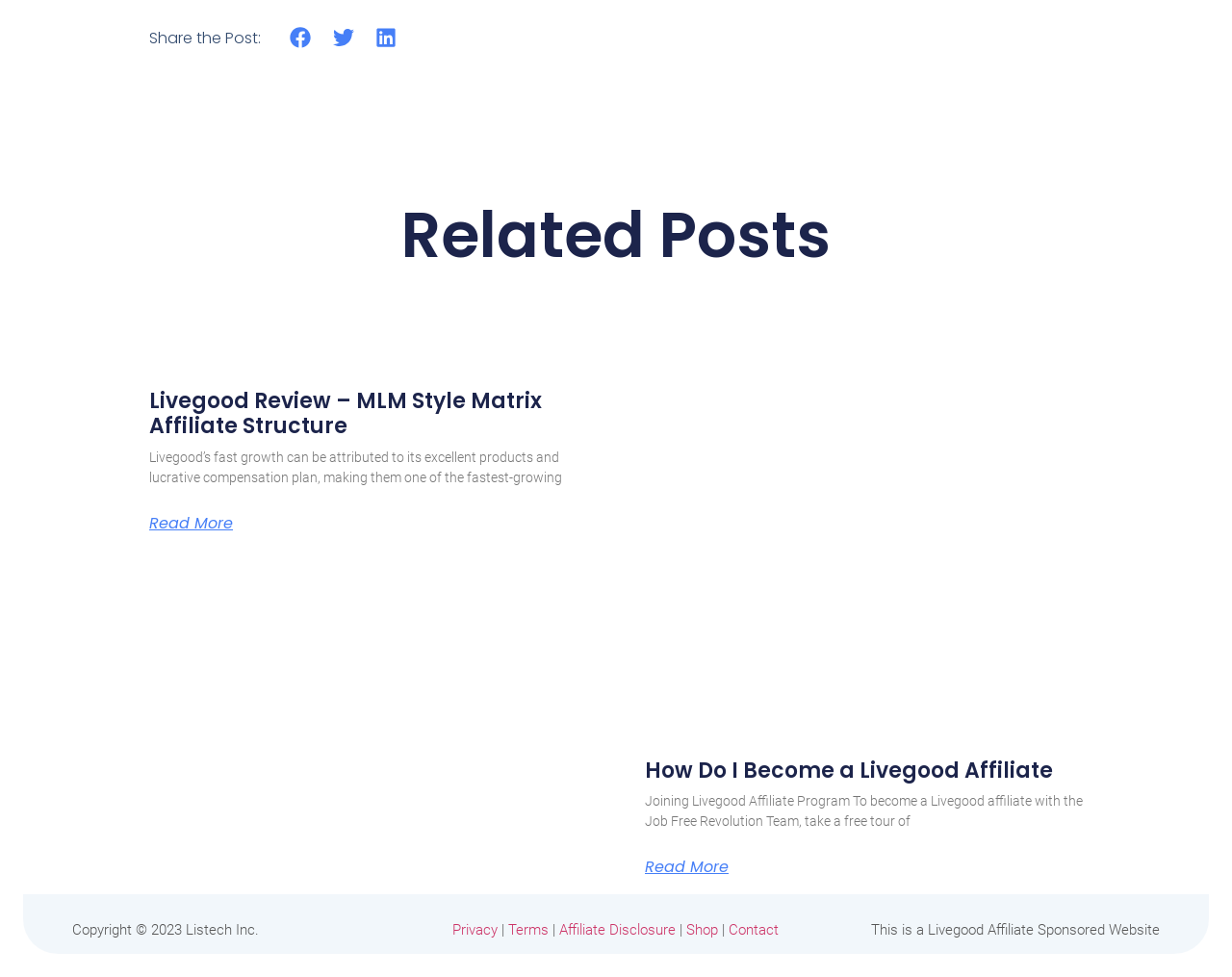What is the website about?
Answer the question based on the image using a single word or a brief phrase.

Livegood Affiliate